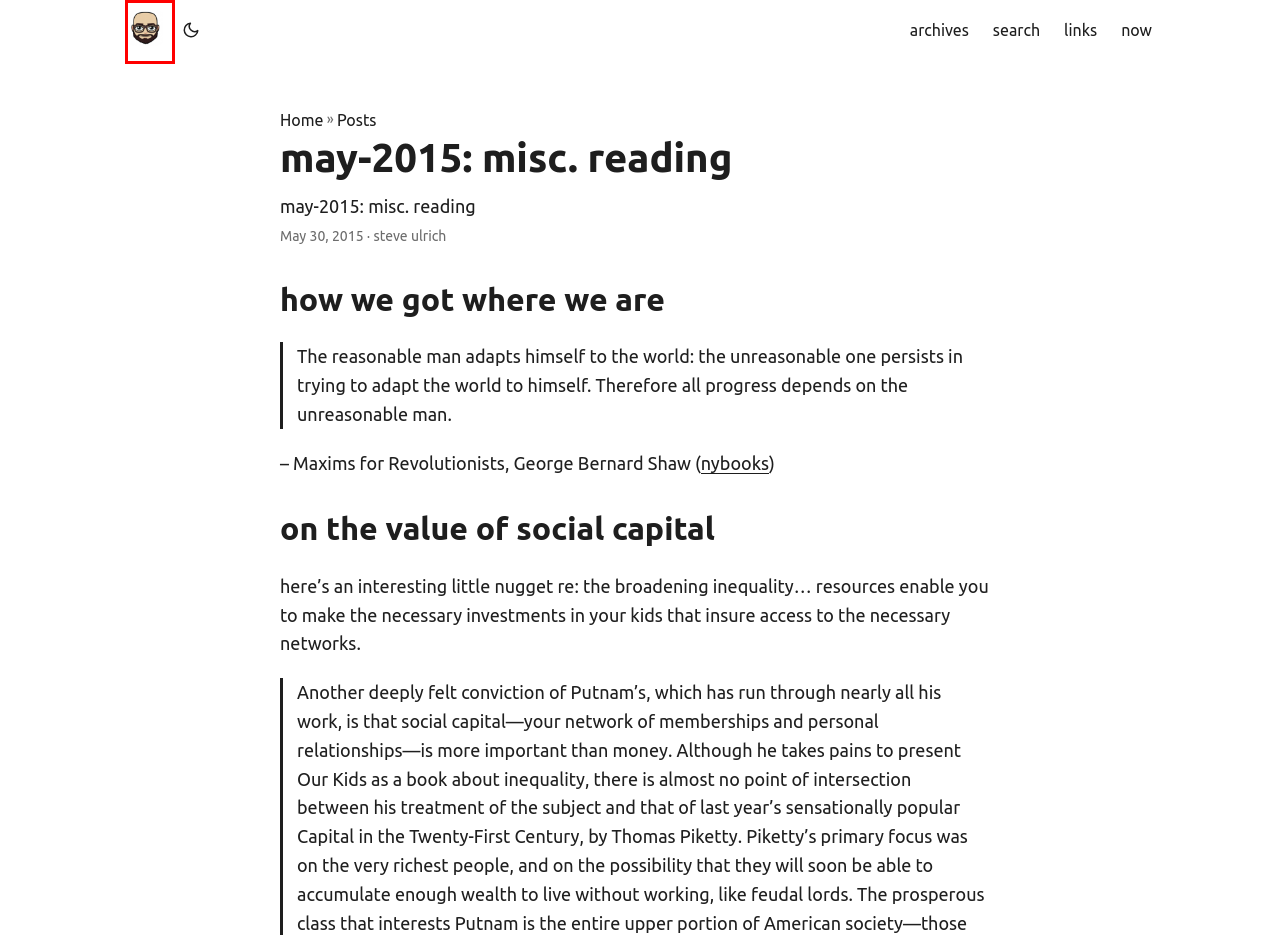Consider the screenshot of a webpage with a red bounding box and select the webpage description that best describes the new page that appears after clicking the element inside the red box. Here are the candidates:
A. Links | botwerks
B. GitHub - adityatelange/hugo-PaperMod: A fast, clean, responsive Hugo theme.
C. politics | botwerks
D. botwerks
E. 2024 - now | botwerks
F. Posts | botwerks
G. archive | botwerks
H. search | botwerks

D